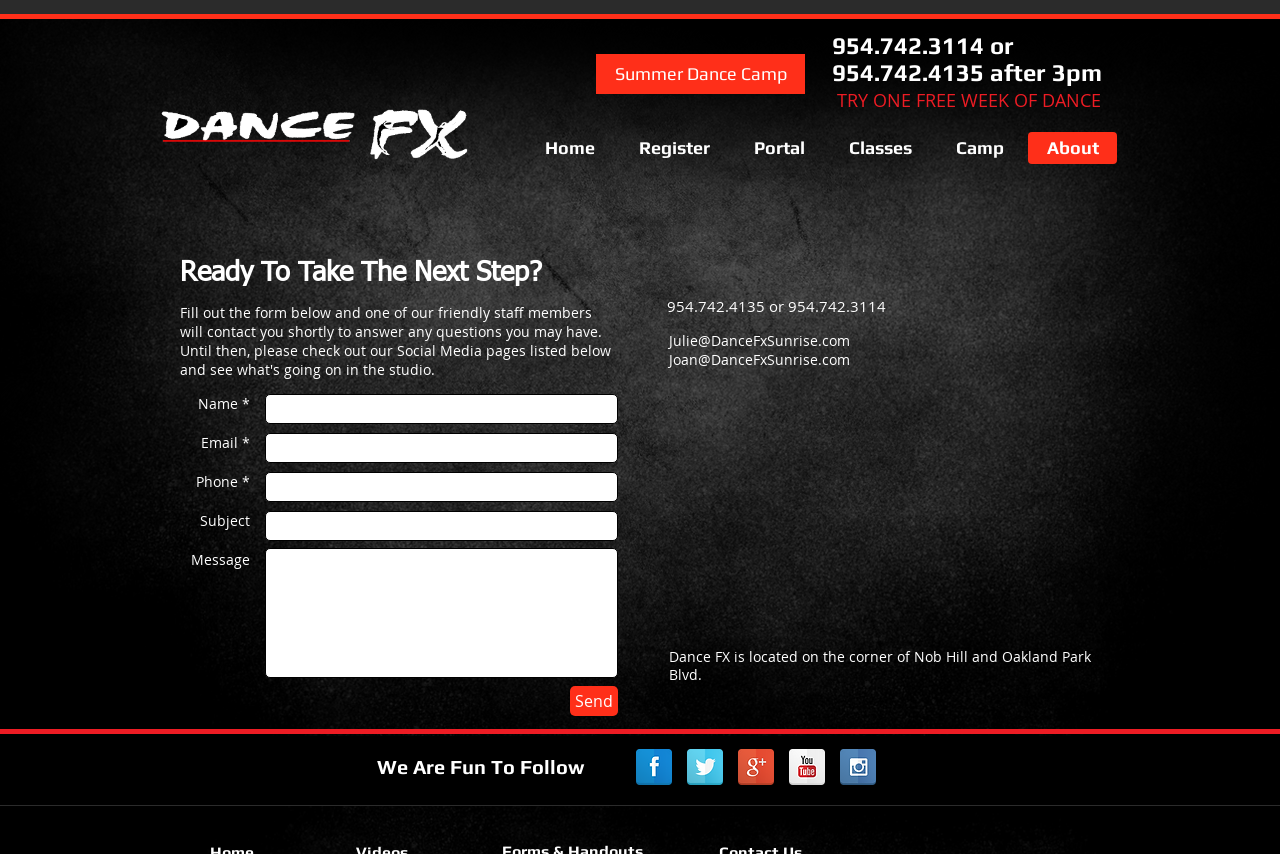Locate the coordinates of the bounding box for the clickable region that fulfills this instruction: "Click the 'Home' link".

[0.411, 0.155, 0.48, 0.192]